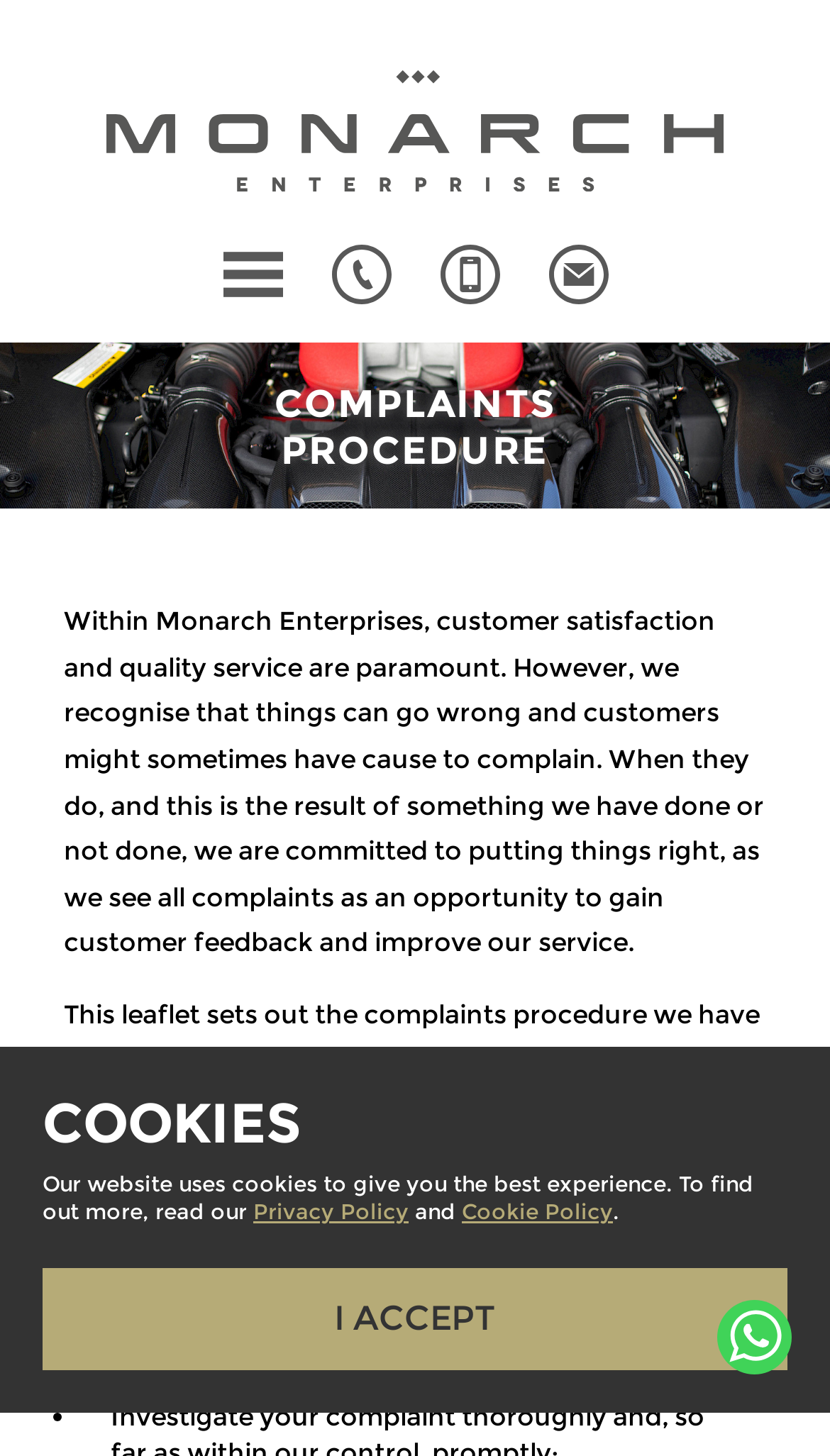Please identify the bounding box coordinates of the element I should click to complete this instruction: 'Click WhatsApp'. The coordinates should be given as four float numbers between 0 and 1, like this: [left, top, right, bottom].

[0.865, 0.892, 0.954, 0.944]